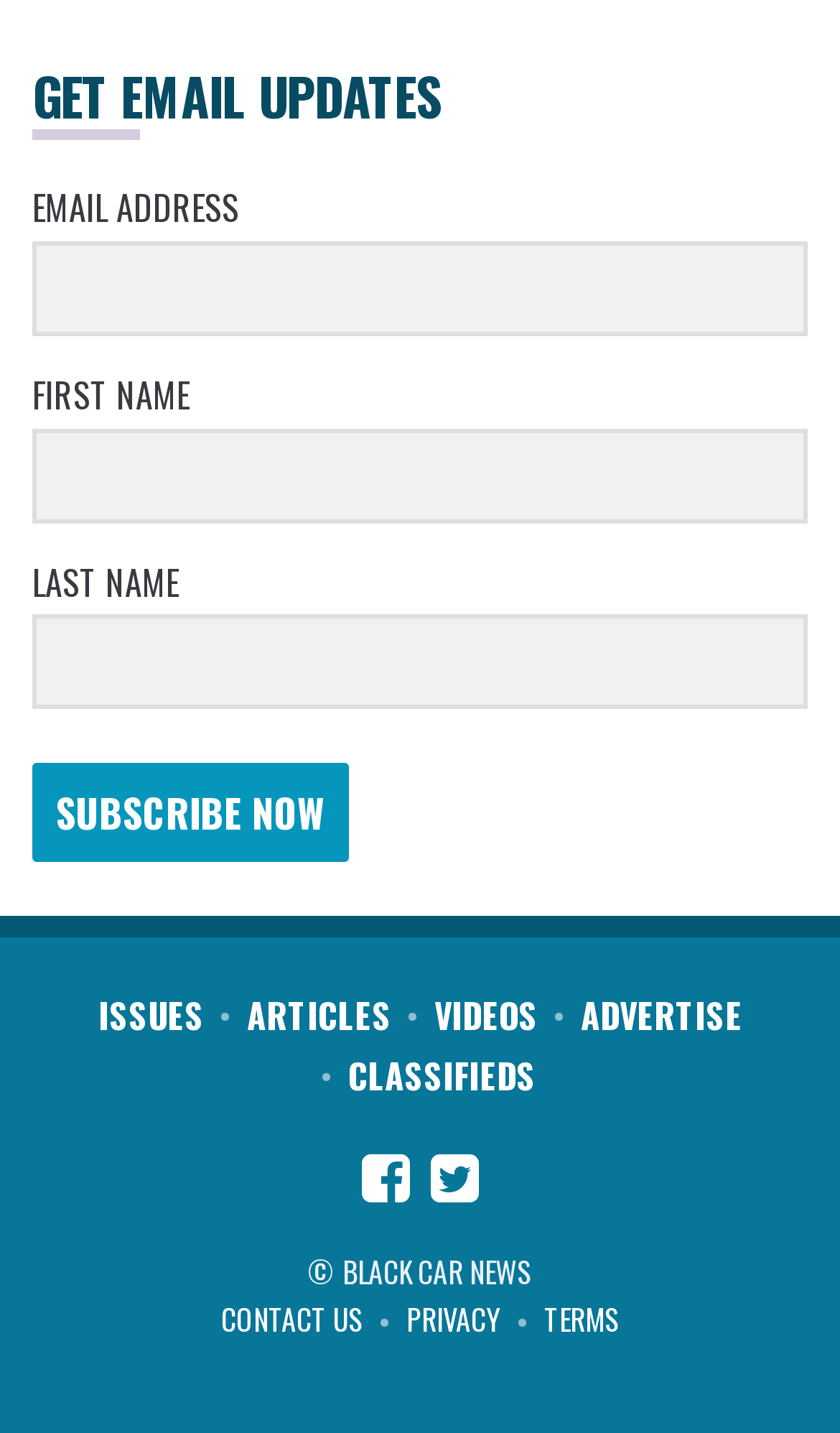What is the purpose of the 'SUBSCRIBE NOW' button?
Answer the question with a single word or phrase, referring to the image.

To subscribe to email updates